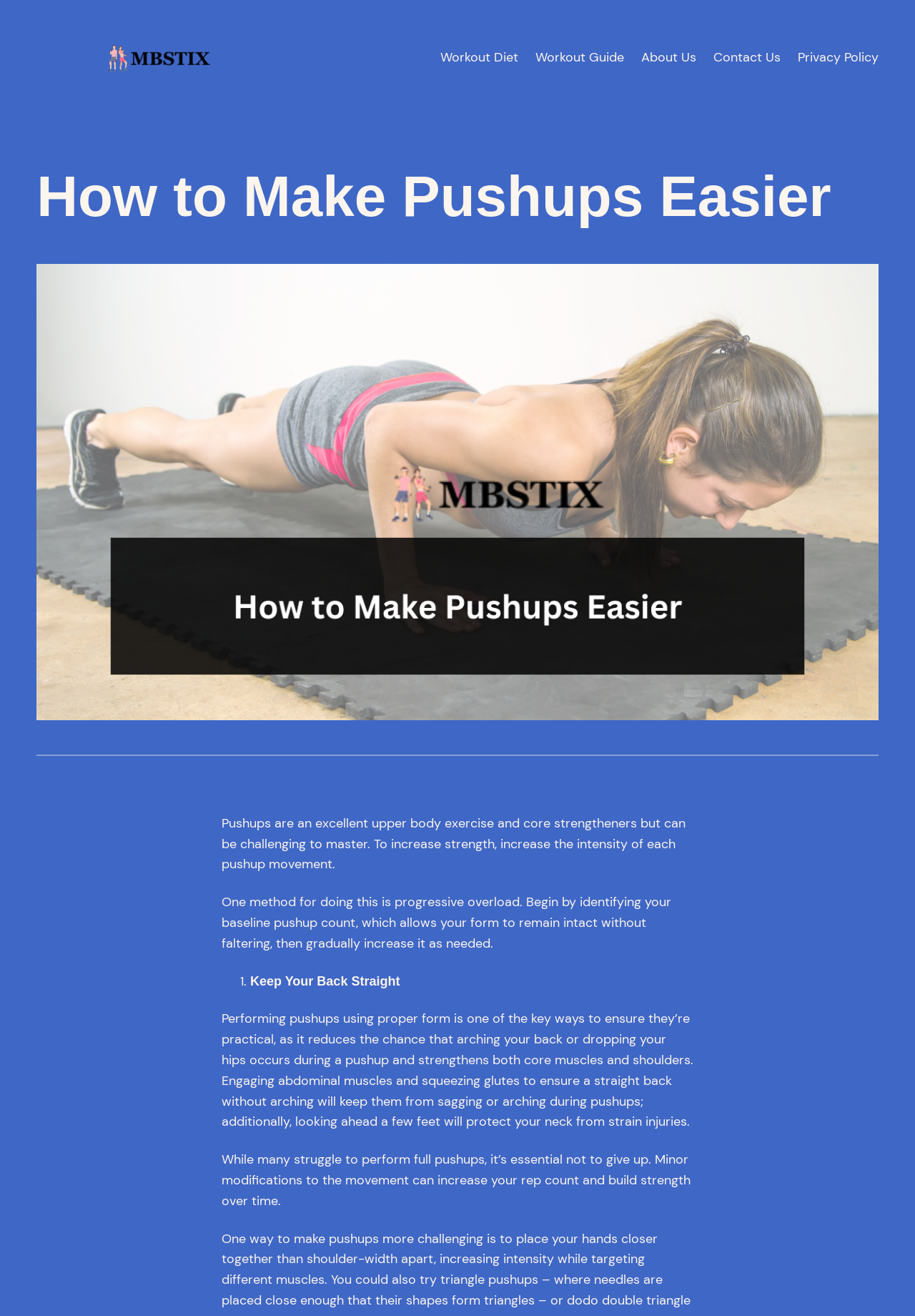Give a one-word or short phrase answer to this question: 
What is the recommended approach to increase strength in pushups?

Progressive overload